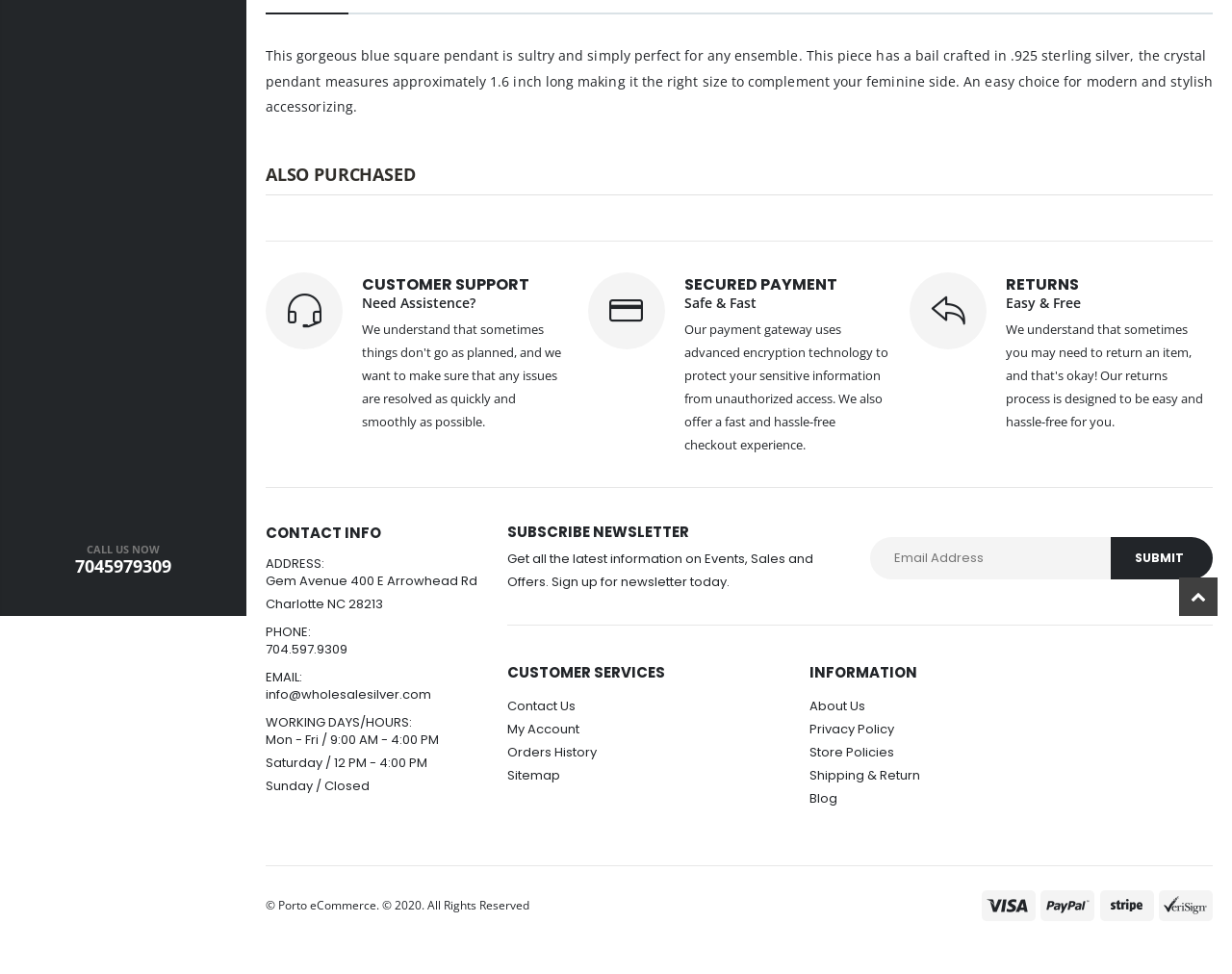Give the bounding box coordinates for the element described as: "Unicycles and Equipment".

None